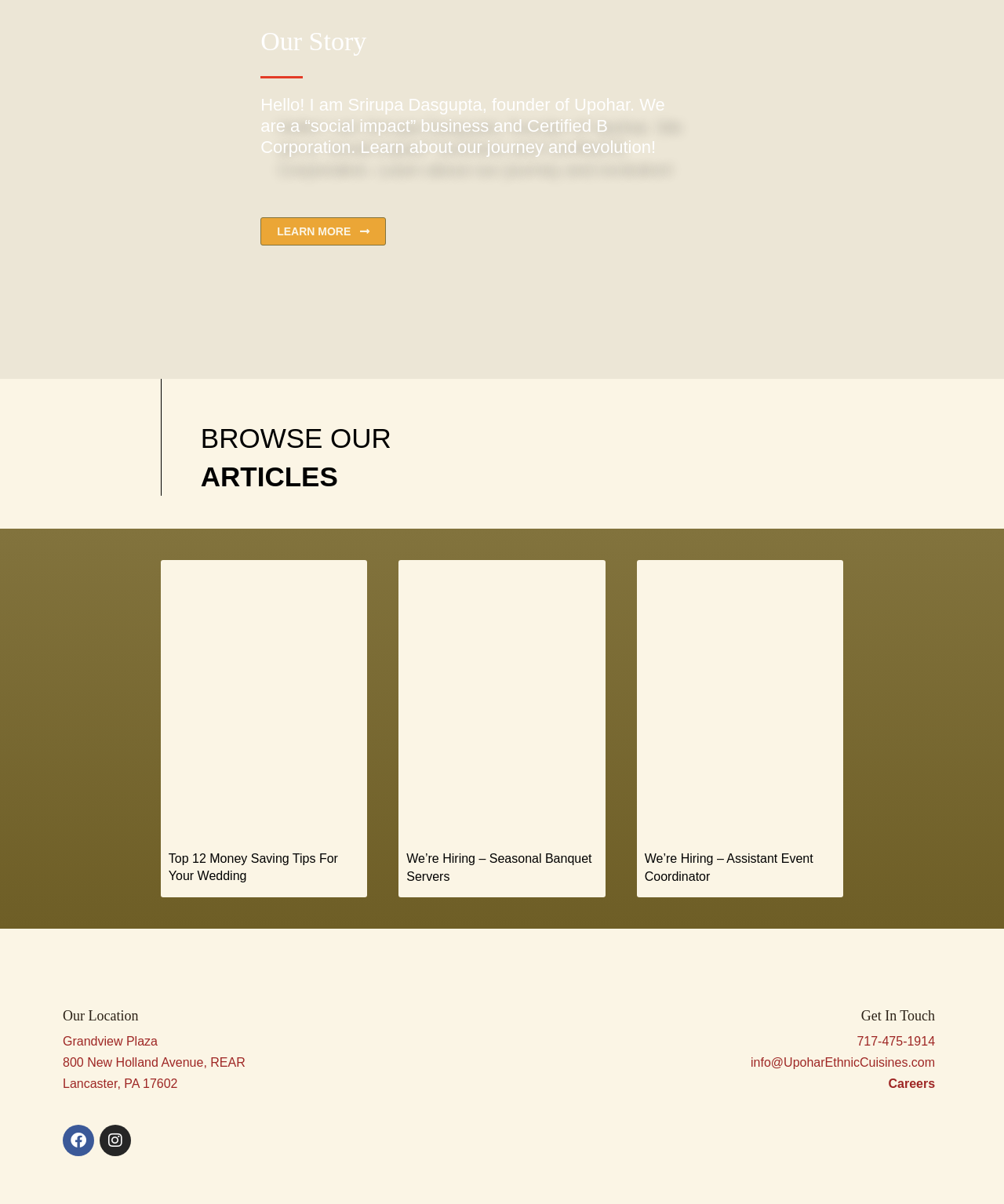Could you determine the bounding box coordinates of the clickable element to complete the instruction: "View the location of Upohar Ethnic Cuisines"? Provide the coordinates as four float numbers between 0 and 1, i.e., [left, top, right, bottom].

[0.062, 0.856, 0.329, 0.909]